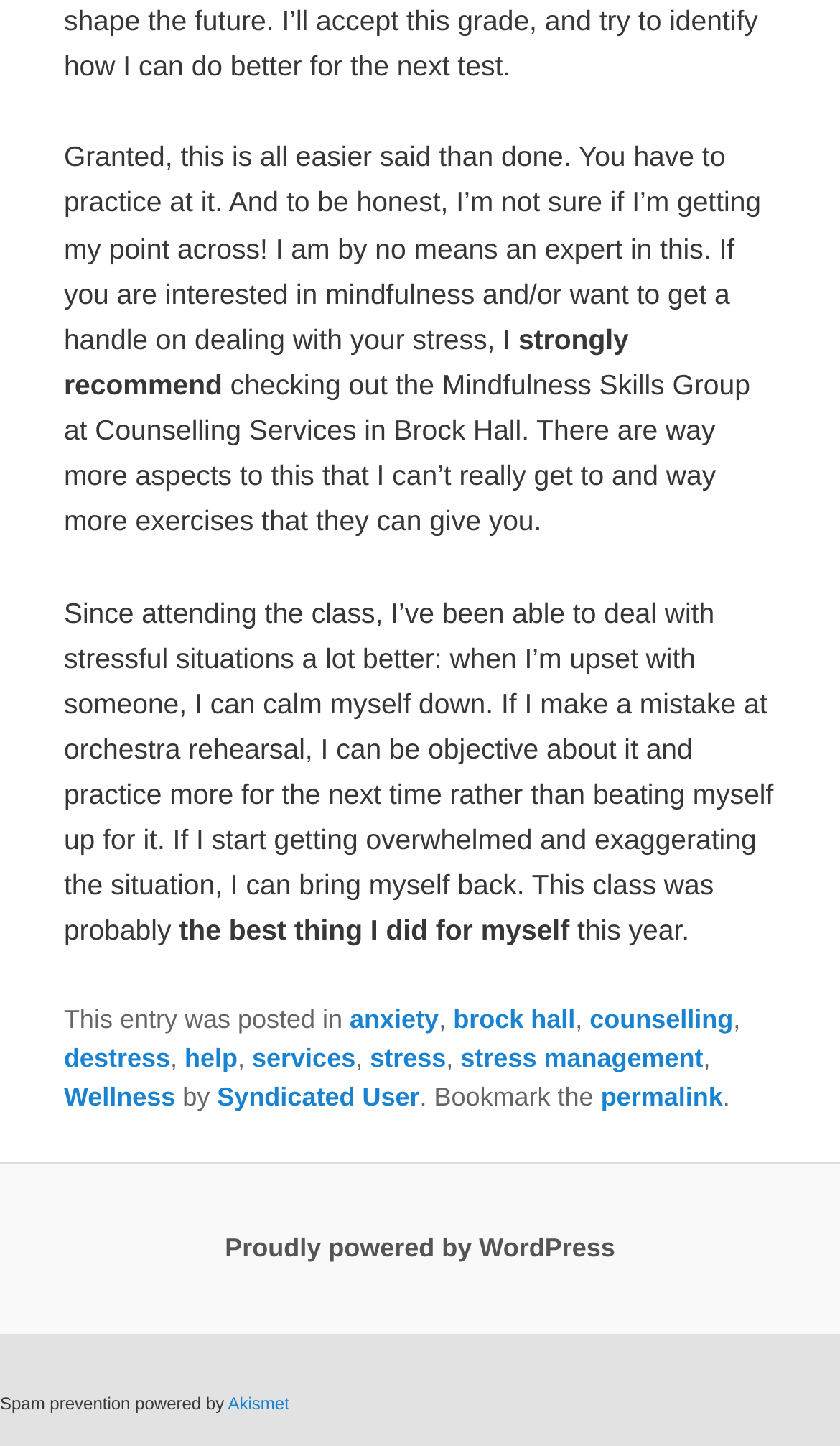Specify the bounding box coordinates of the area to click in order to follow the given instruction: "Go to the permalink."

[0.715, 0.748, 0.86, 0.769]